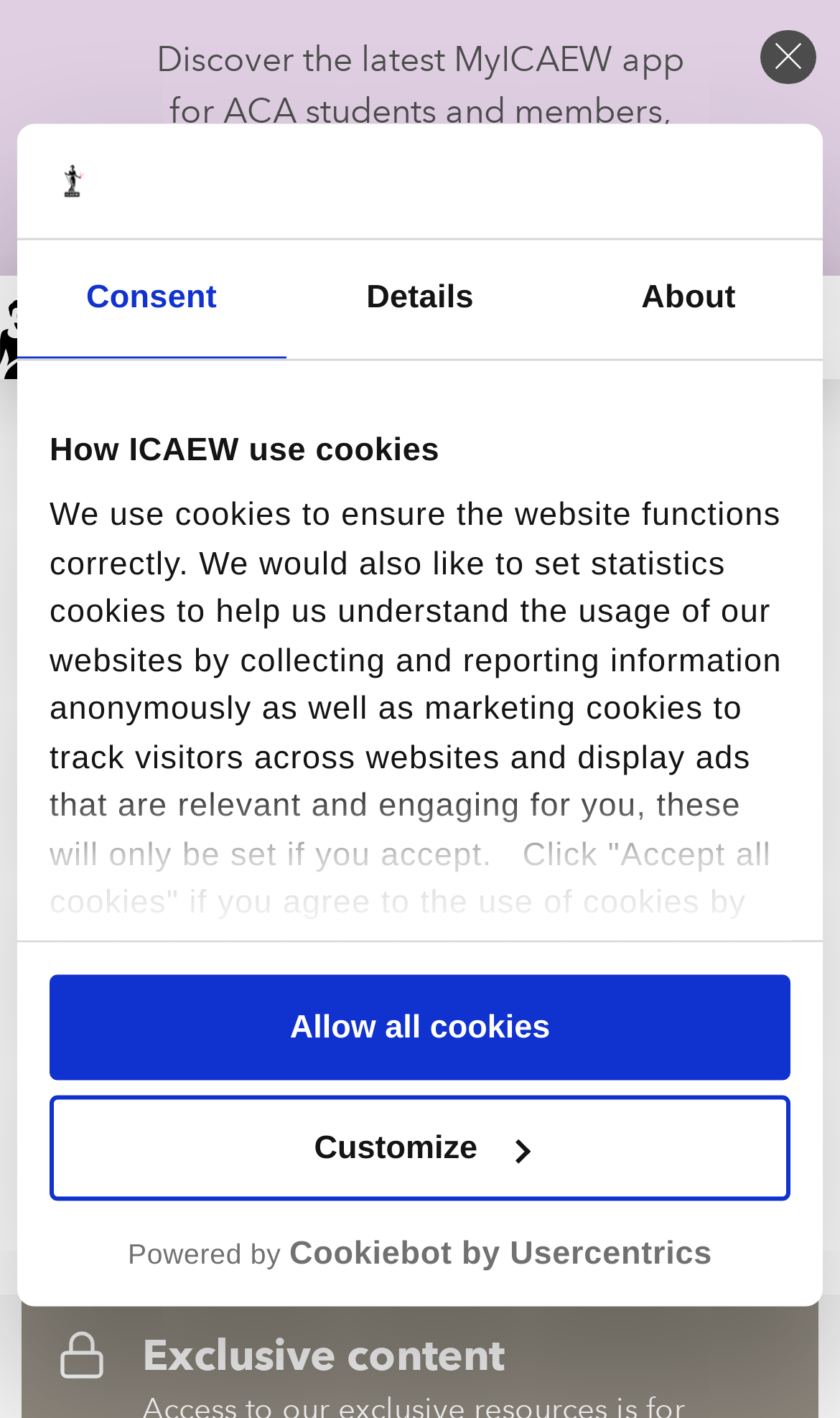Locate the UI element that matches the description About in the webpage screenshot. Return the bounding box coordinates in the format (top-left x, top-left y, bottom-right x, bottom-right y), with values ranging from 0 to 1.

[0.66, 0.169, 0.98, 0.252]